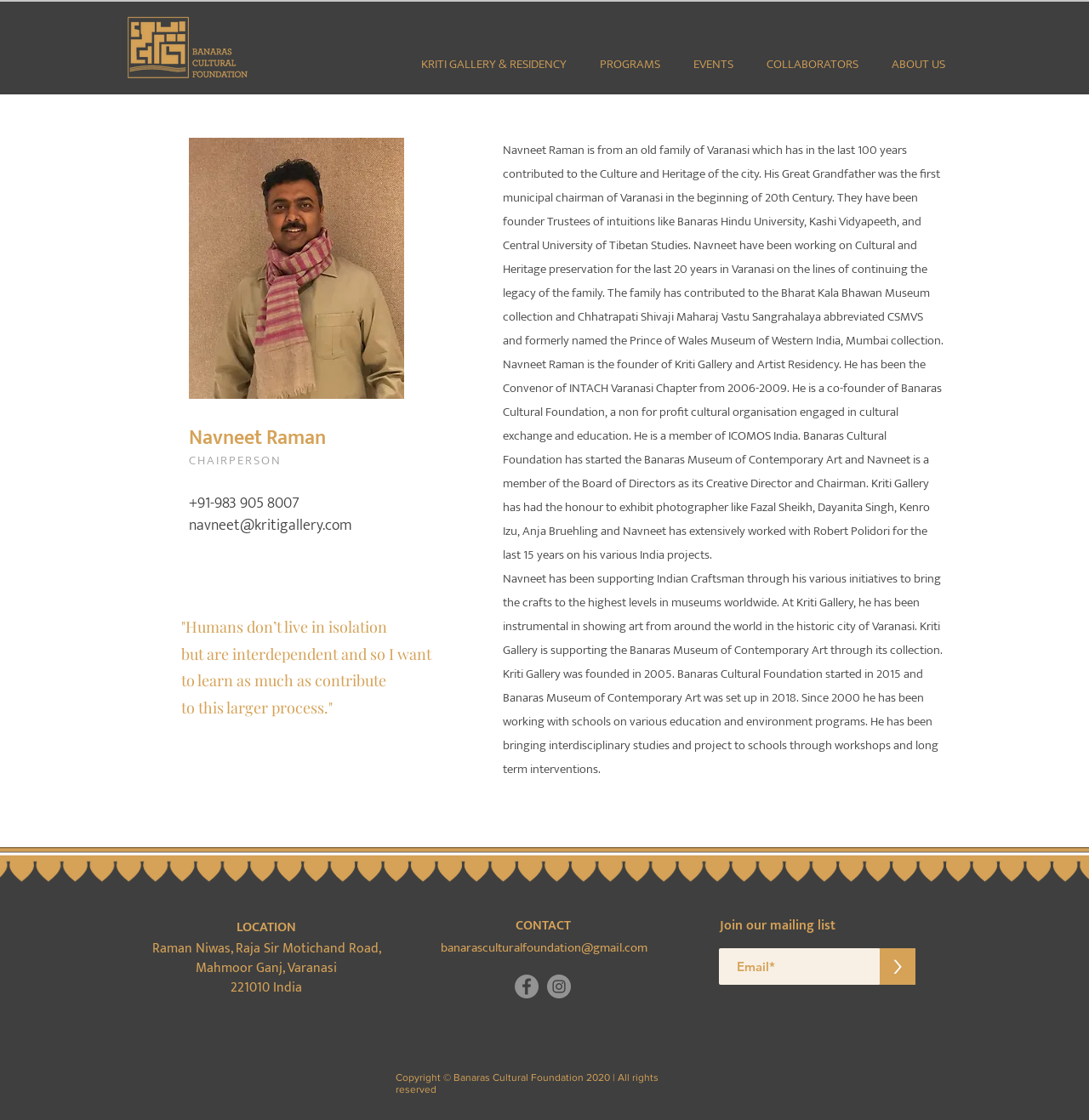Highlight the bounding box coordinates of the element that should be clicked to carry out the following instruction: "Navigate to the ABOUT US page". The coordinates must be given as four float numbers ranging from 0 to 1, i.e., [left, top, right, bottom].

[0.803, 0.039, 0.883, 0.077]